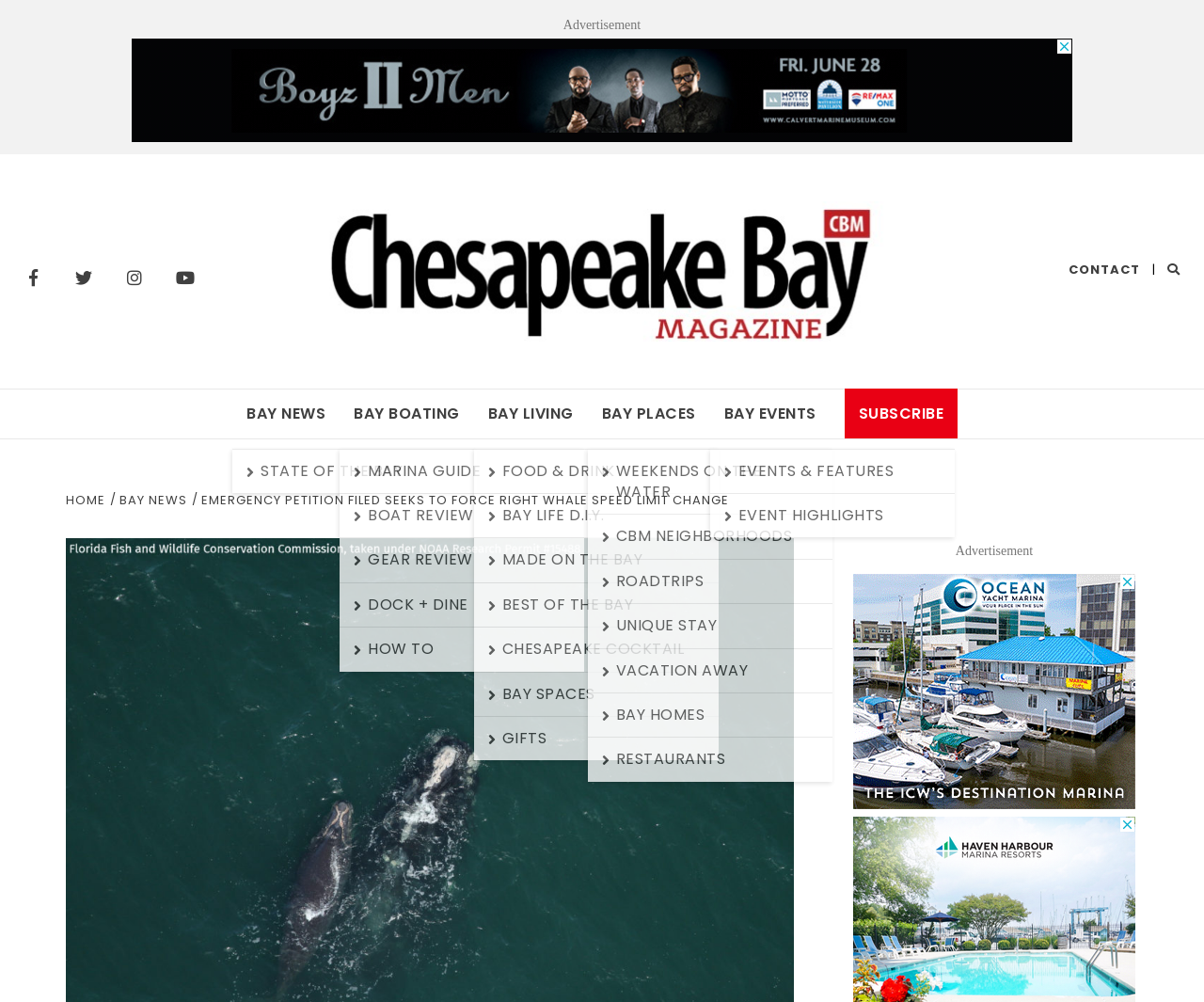Indicate the bounding box coordinates of the element that must be clicked to execute the instruction: "Read Bay News". The coordinates should be given as four float numbers between 0 and 1, i.e., [left, top, right, bottom].

[0.193, 0.389, 0.282, 0.438]